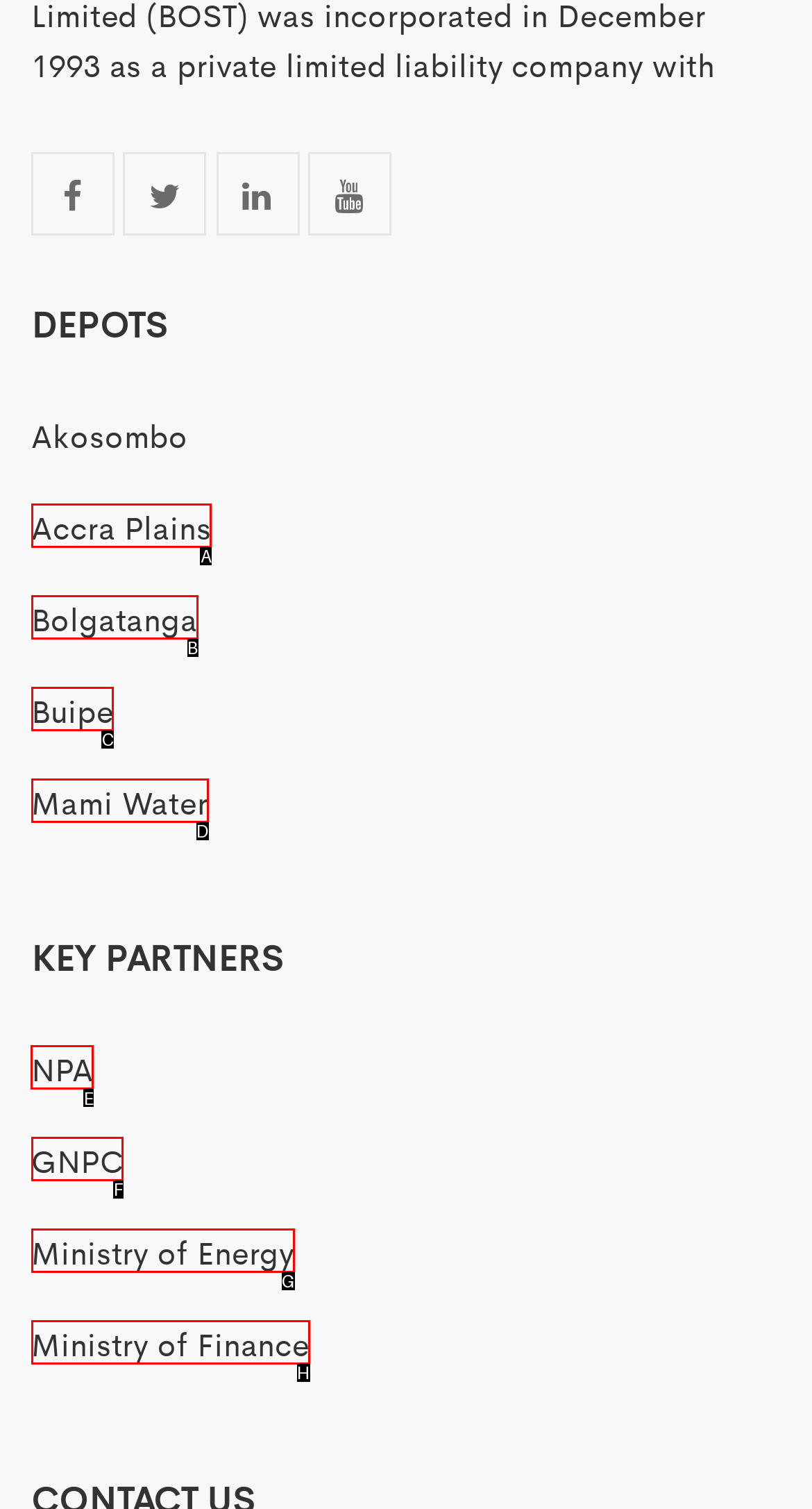Pick the option that should be clicked to perform the following task: View NPA
Answer with the letter of the selected option from the available choices.

E